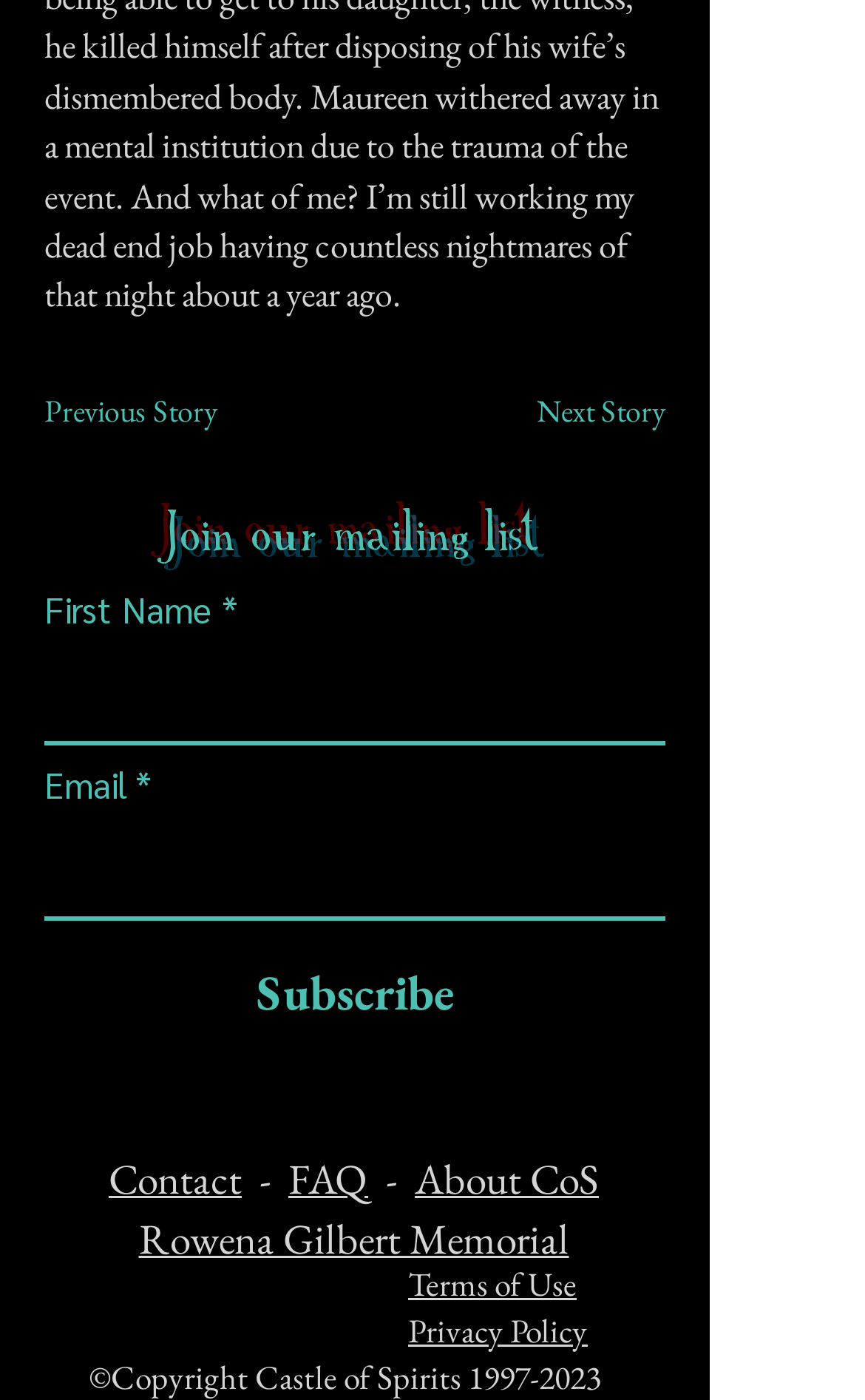Answer with a single word or phrase: 
How many social media links are there?

3